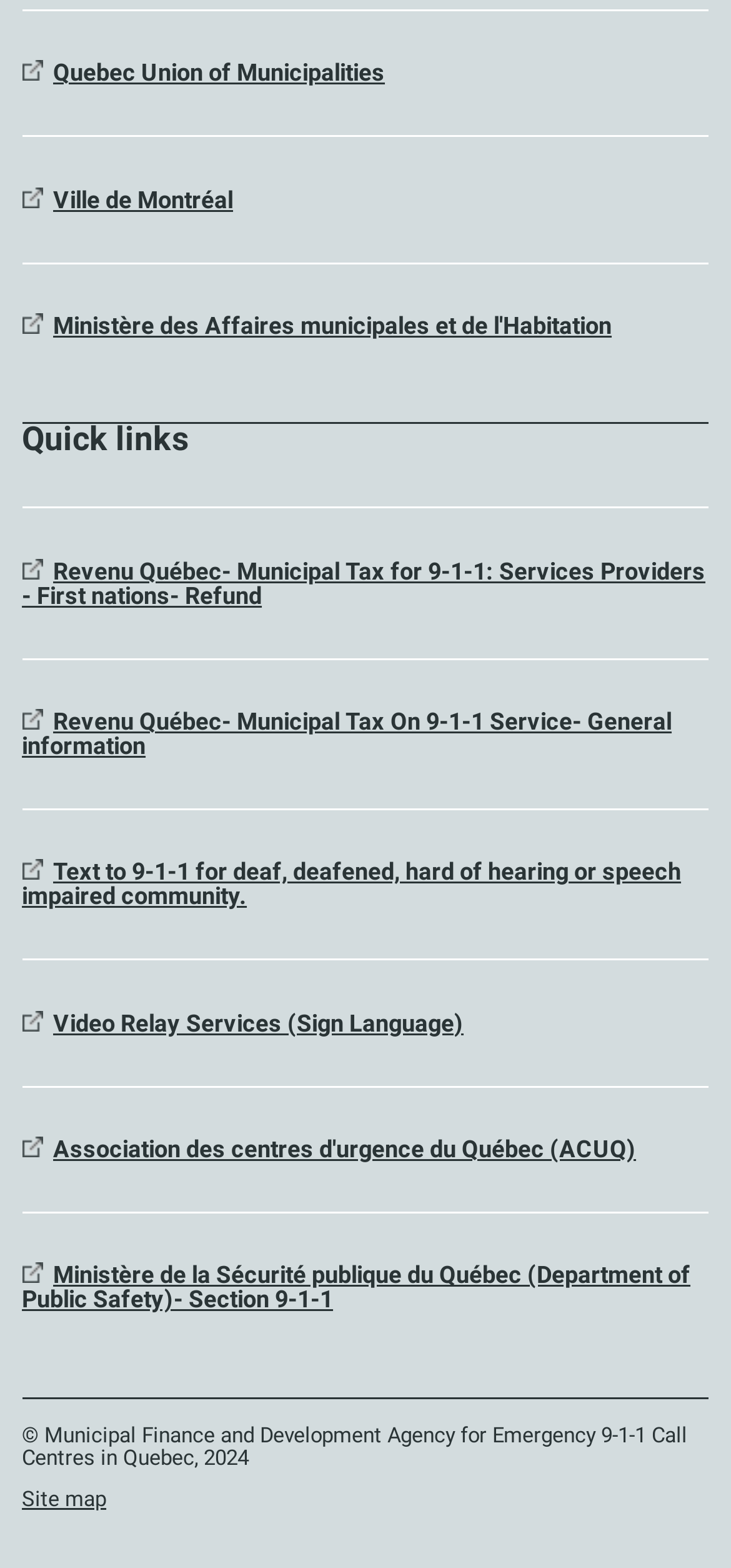Please identify the bounding box coordinates of the area I need to click to accomplish the following instruction: "Visit Quebec Union of Municipalities".

[0.073, 0.037, 0.527, 0.055]